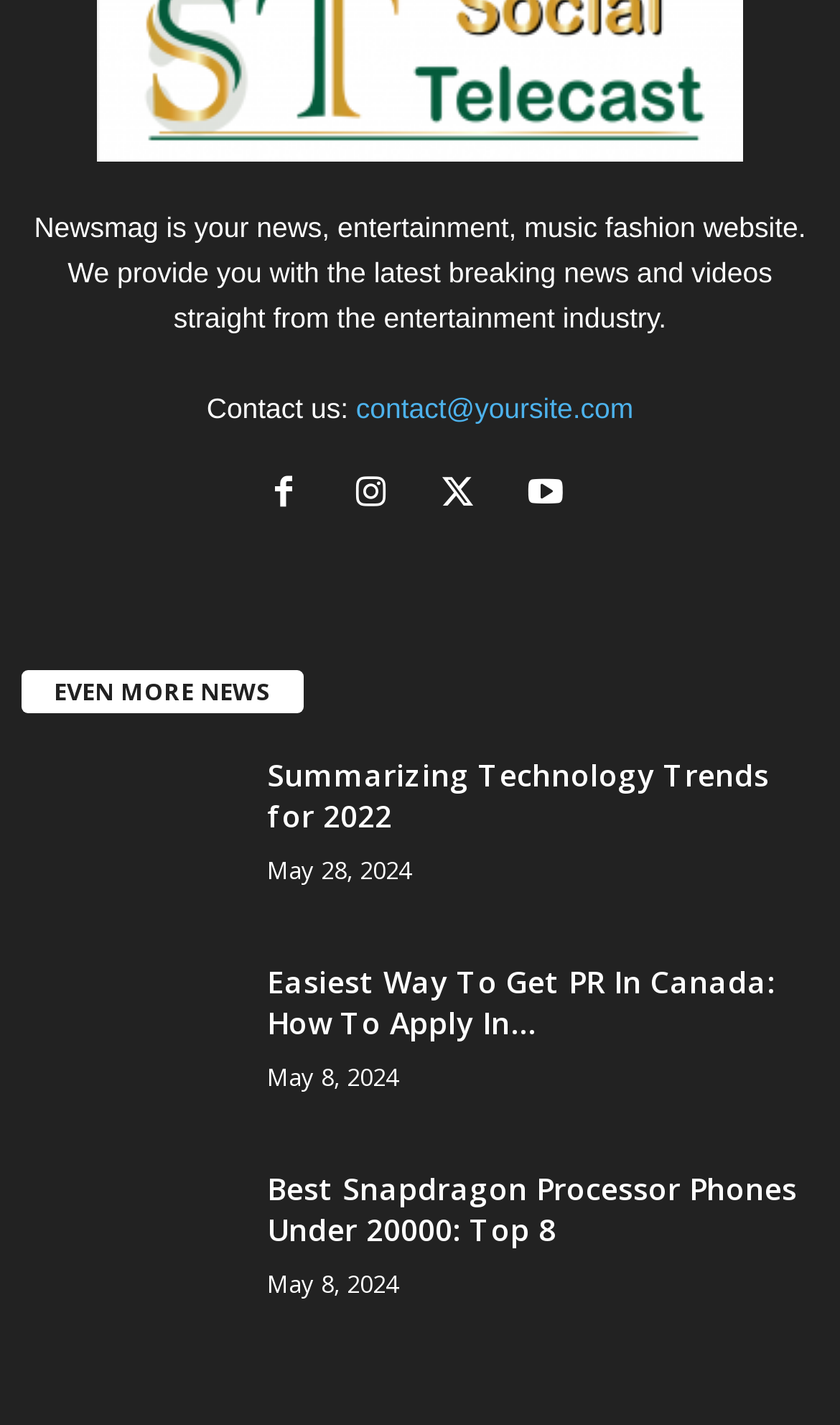Please specify the bounding box coordinates for the clickable region that will help you carry out the instruction: "Learn about Easiest Way To Get PR In Canada".

[0.318, 0.675, 0.923, 0.733]